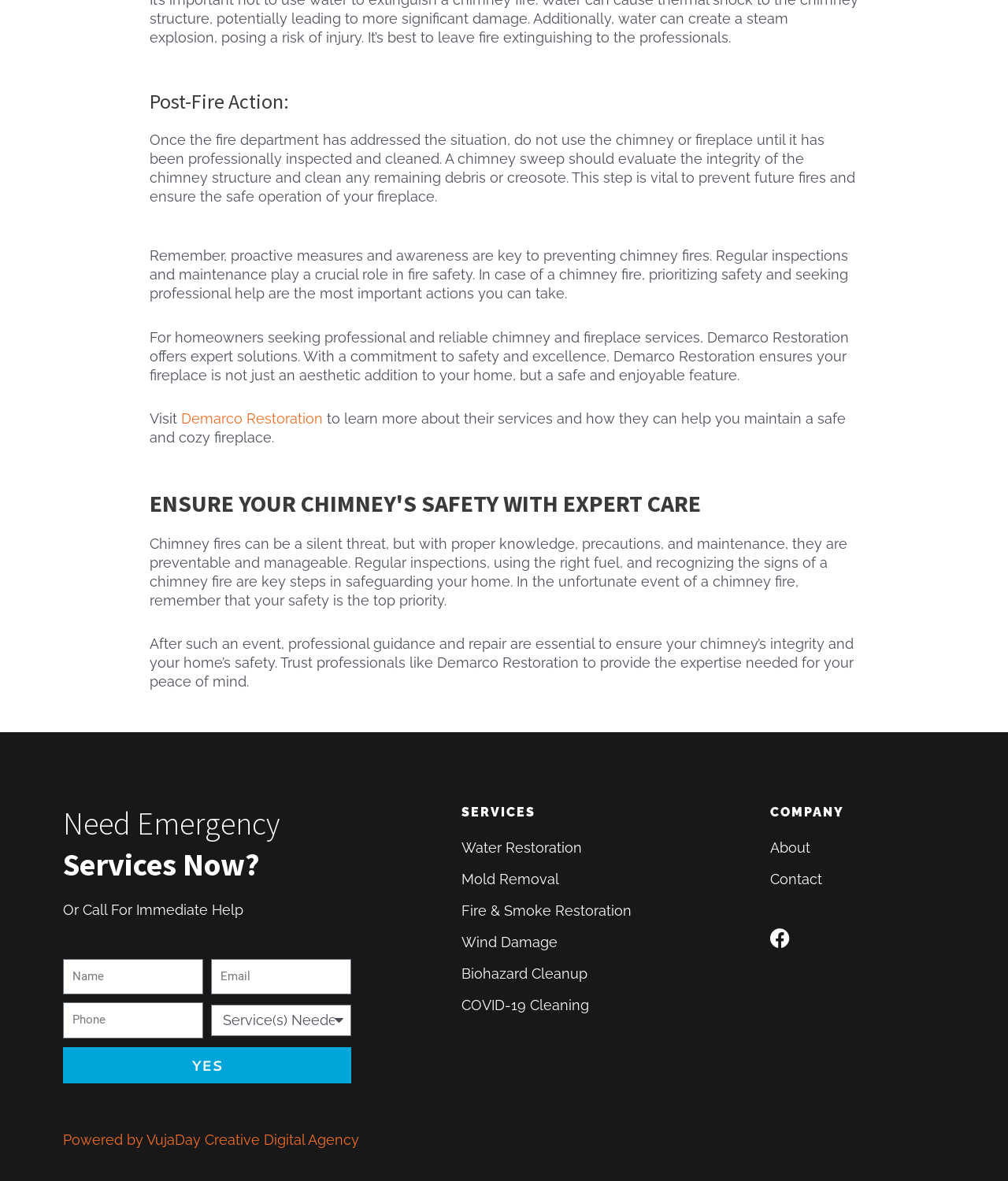Find the bounding box coordinates for the HTML element specified by: "Biohazard Cleanup".

[0.458, 0.816, 0.709, 0.832]